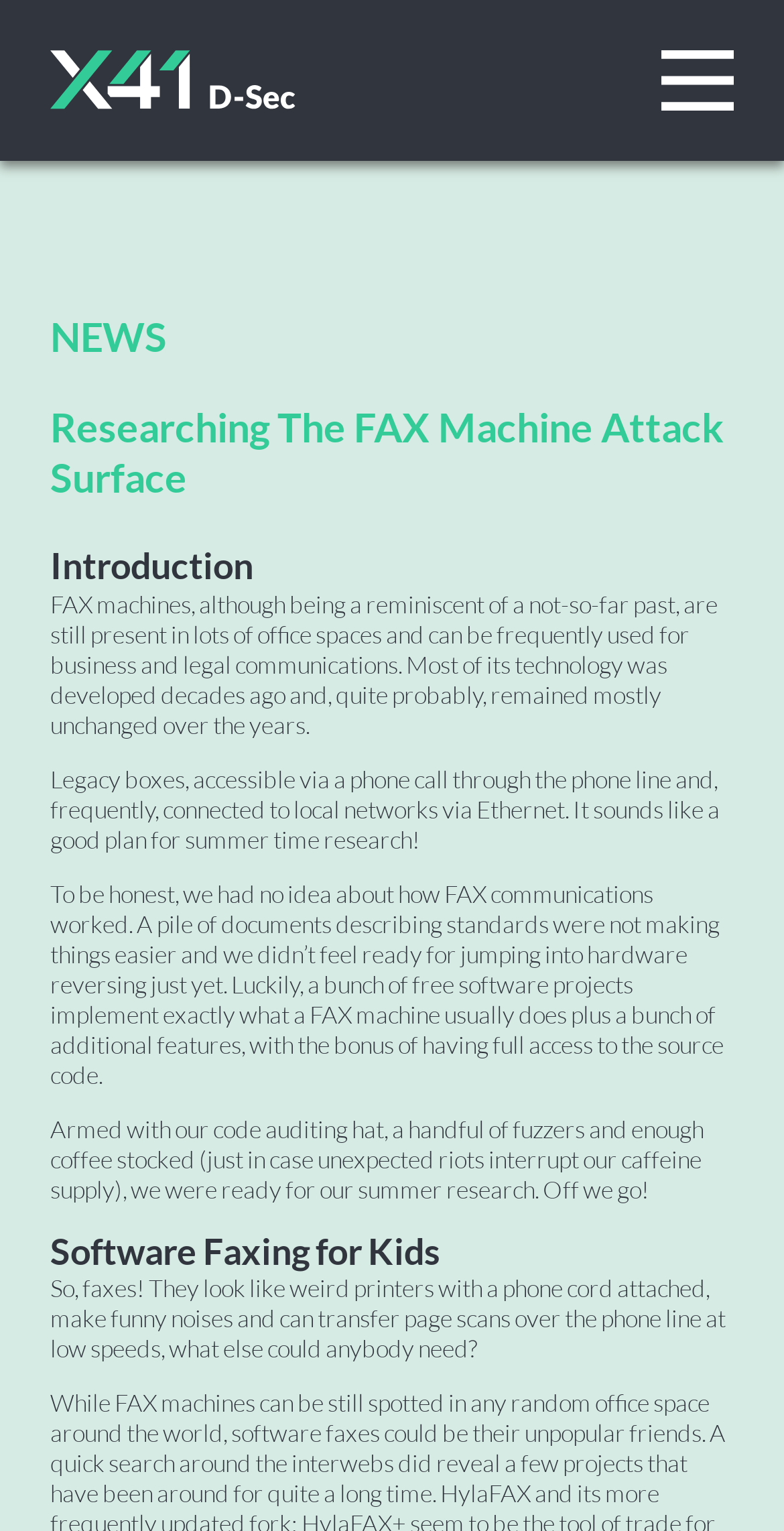Provide a one-word or short-phrase answer to the question:
How did the researchers approach the study?

Code auditing and fuzzing